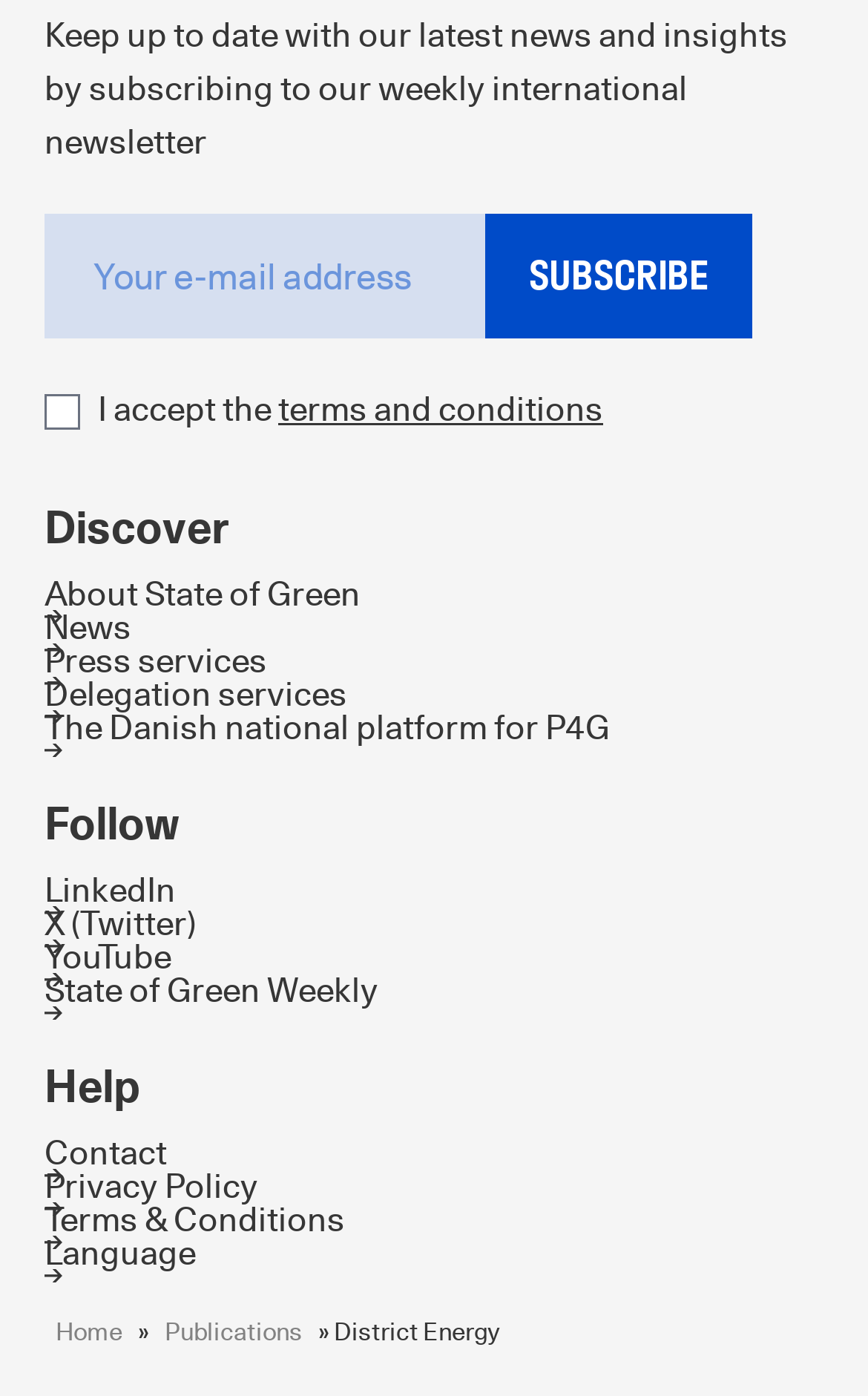Identify the bounding box coordinates for the region of the element that should be clicked to carry out the instruction: "Follow on LinkedIn". The bounding box coordinates should be four float numbers between 0 and 1, i.e., [left, top, right, bottom].

[0.051, 0.624, 0.949, 0.648]